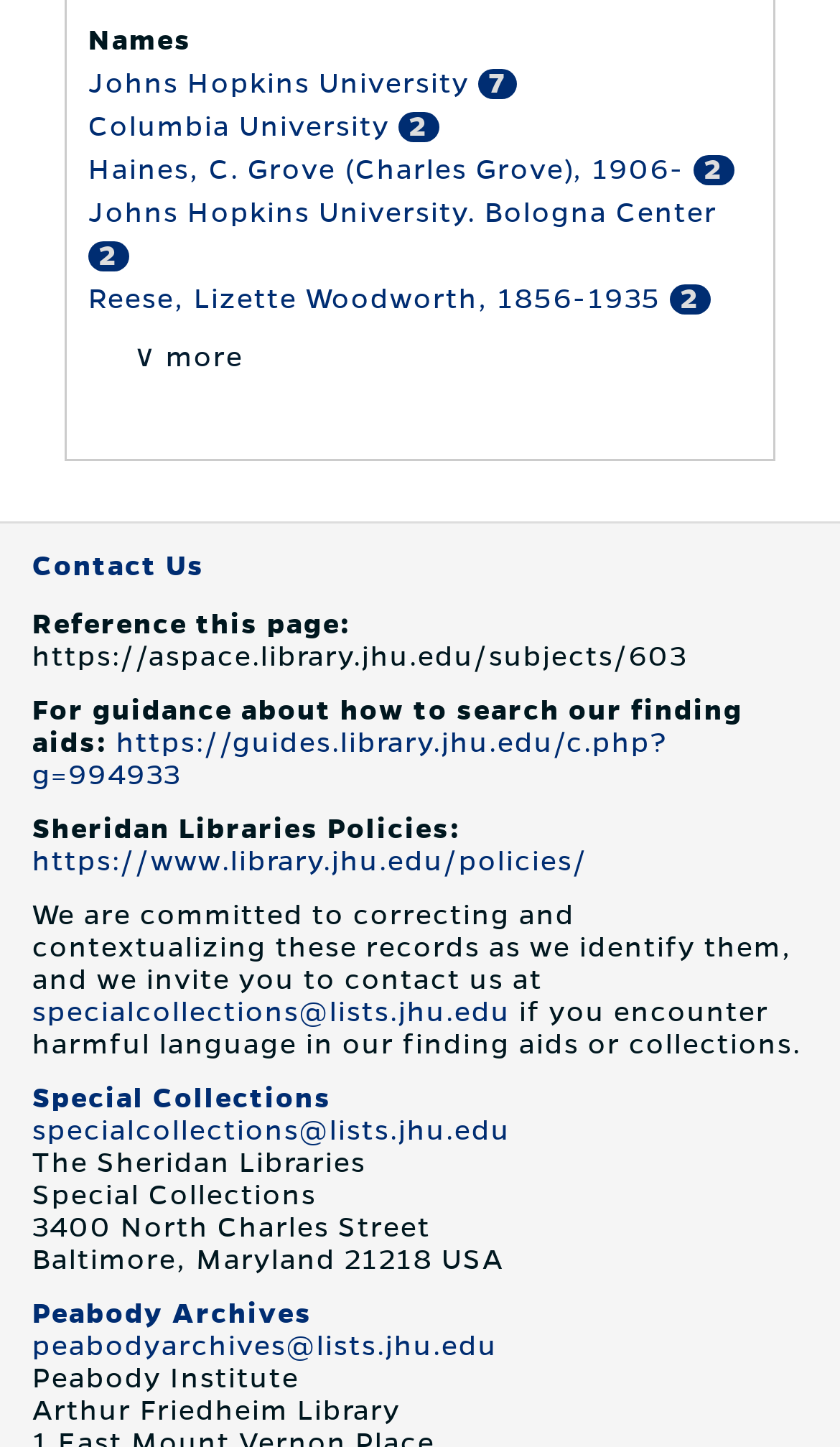Provide the bounding box coordinates of the area you need to click to execute the following instruction: "Contact Us".

[0.038, 0.376, 0.962, 0.406]